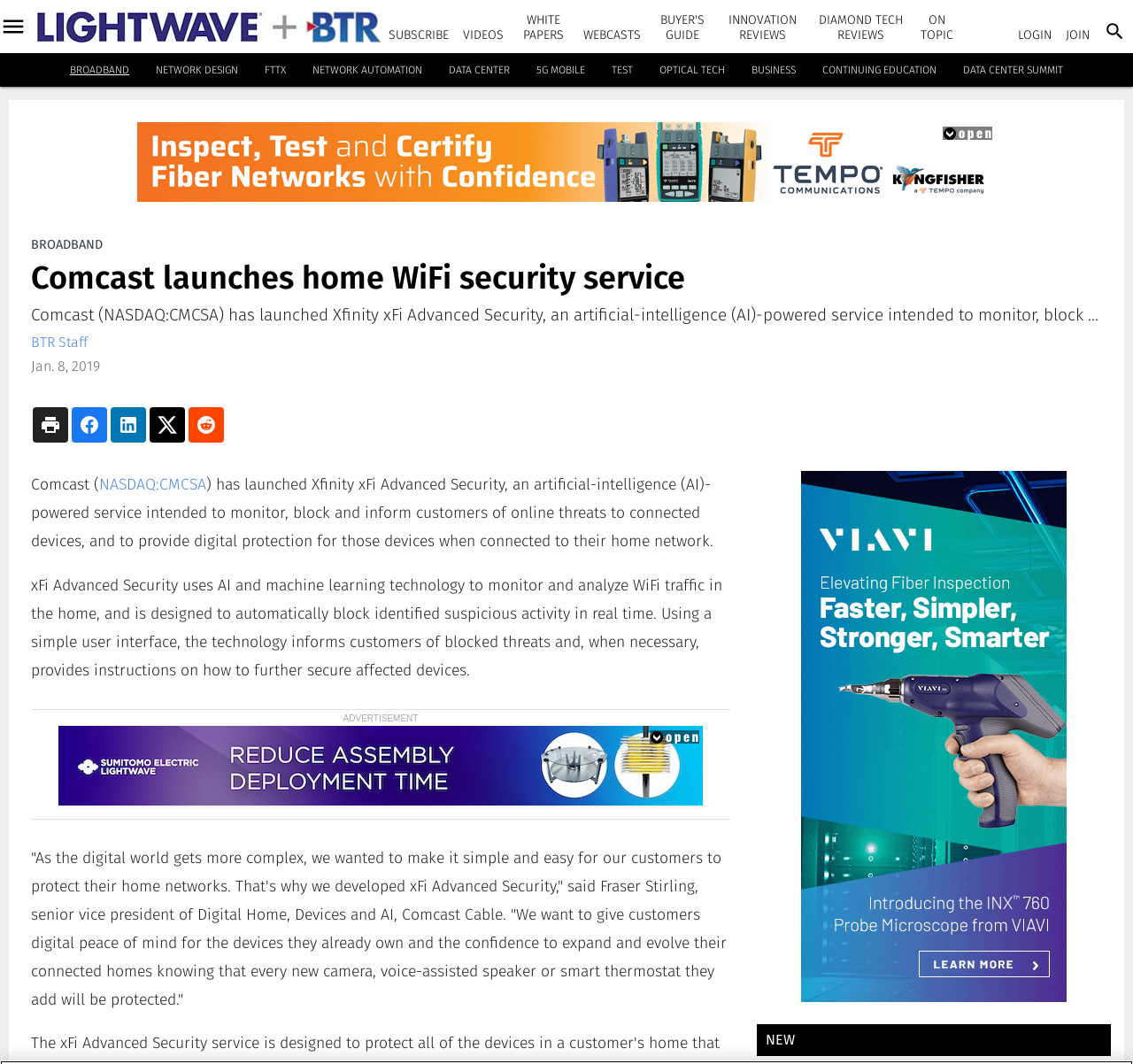Look at the image and give a detailed response to the following question: What is the name of the service launched by Comcast?

I determined the answer by reading the article content, which mentions that Comcast has launched a service called Xfinity xFi Advanced Security.